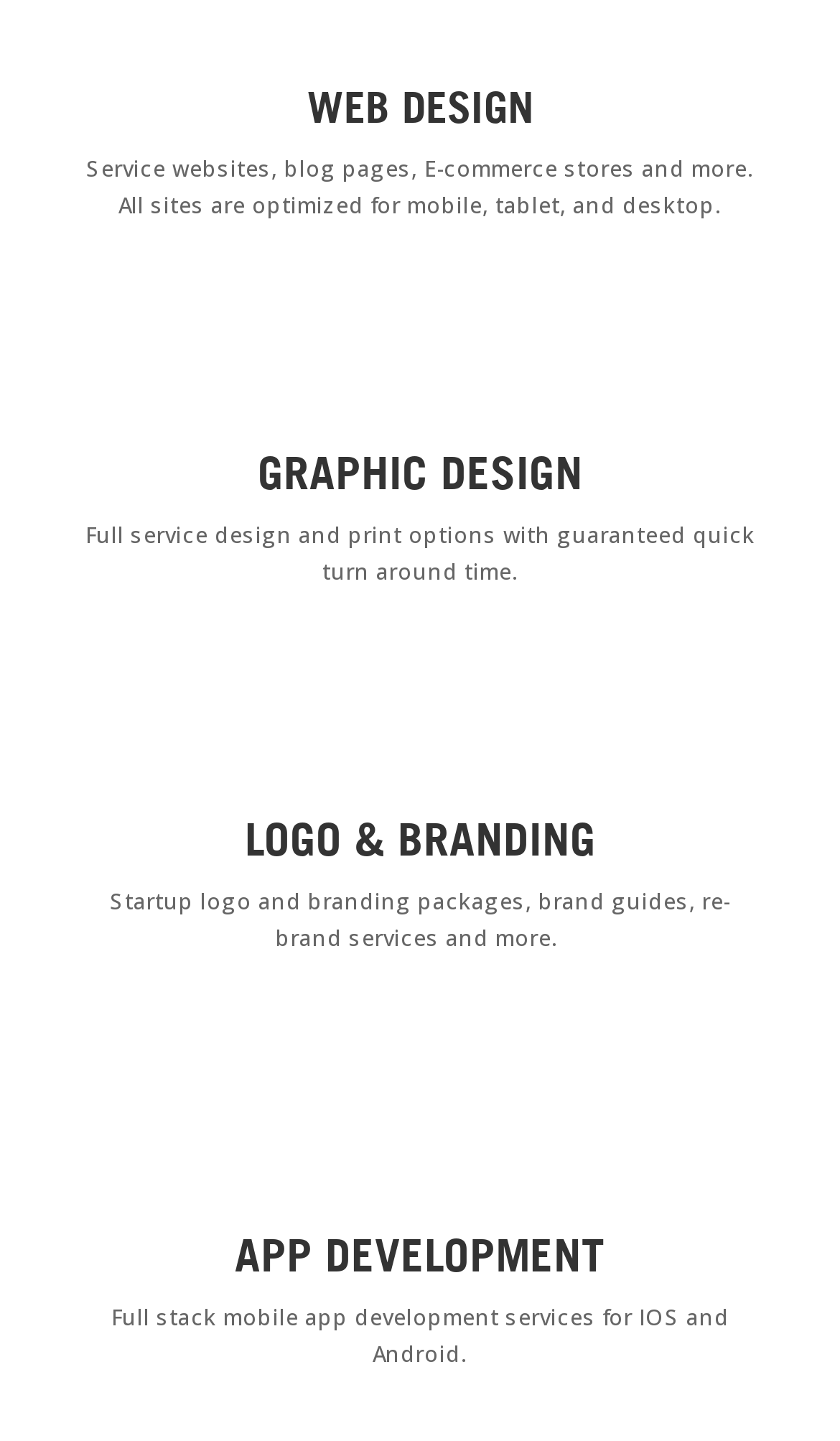Given the element description, predict the bounding box coordinates in the format (top-left x, top-left y, bottom-right x, bottom-right y), using floating point numbers between 0 and 1: 

[0.442, 0.743, 0.558, 0.81]